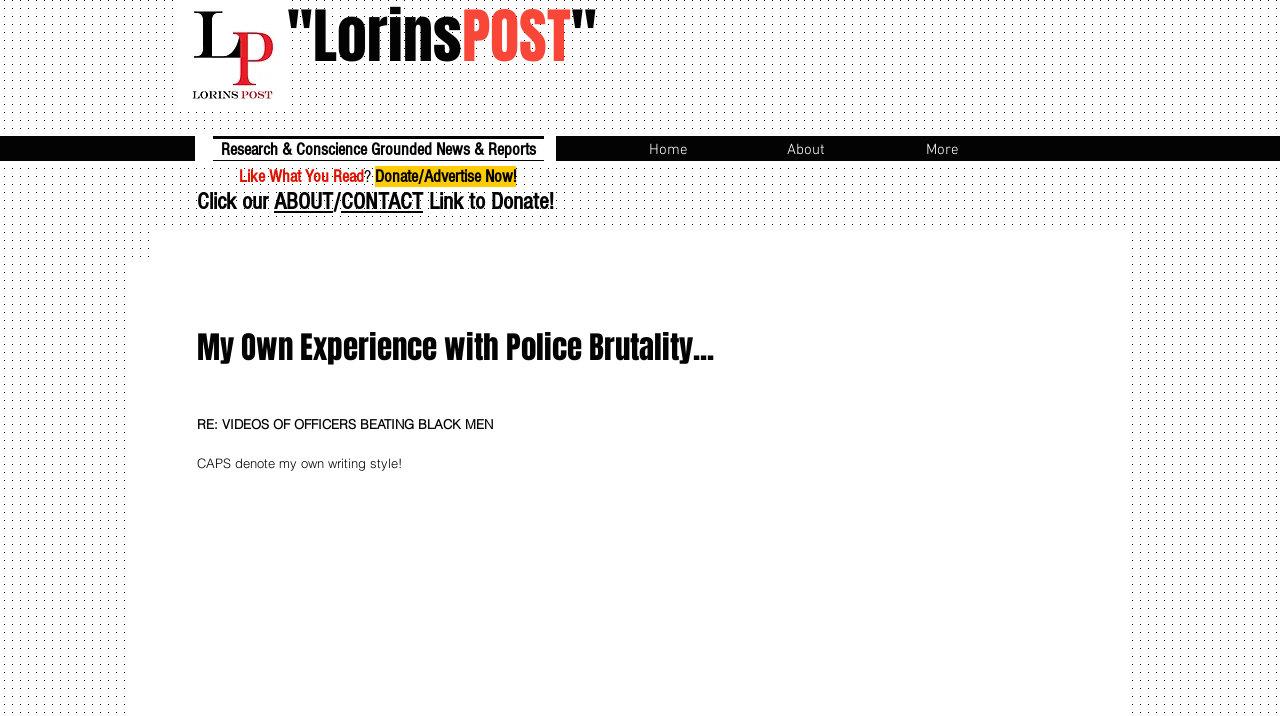By analyzing the image, answer the following question with a detailed response: What is the purpose of the 'About/CONTACT' link?

The 'About/CONTACT' link is located at the top of the webpage, and it is used to donate to the website. When you click on this link, you will be taken to a page where you can donate to support the website.